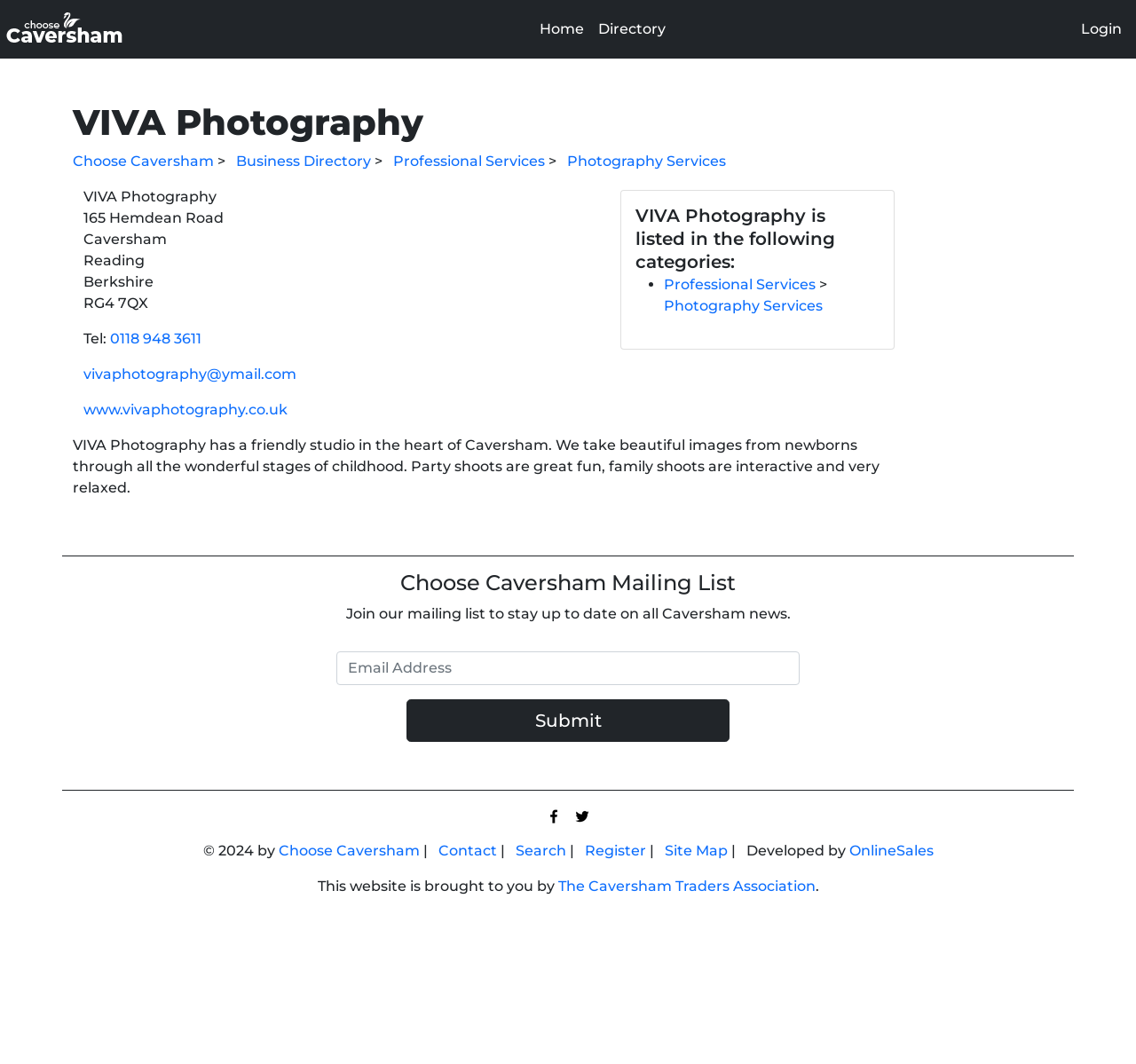Give the bounding box coordinates for the element described by: "Register".

[0.514, 0.791, 0.568, 0.807]